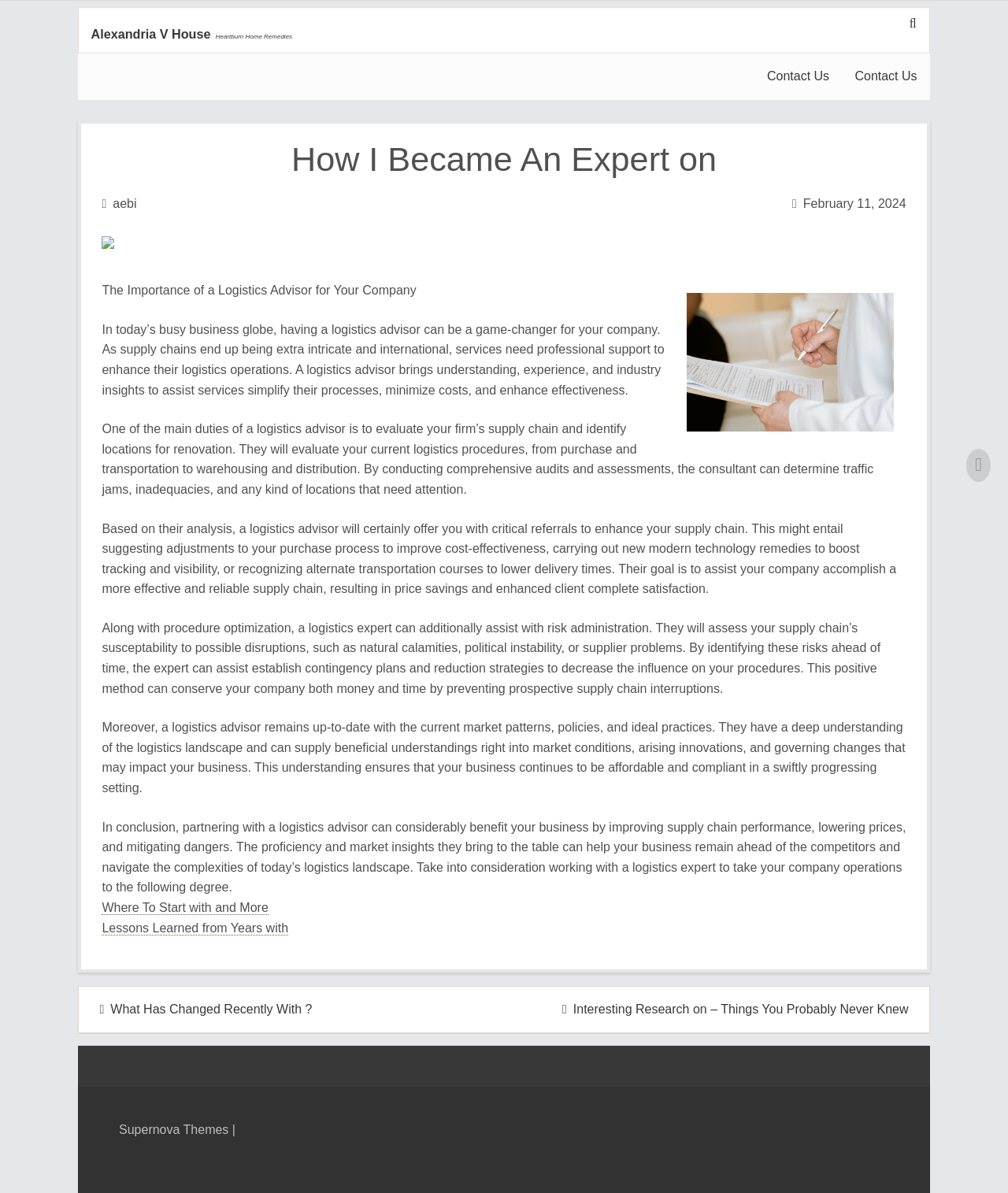Using the description "Alexandria V House", locate and provide the bounding box of the UI element.

[0.09, 0.022, 0.209, 0.035]